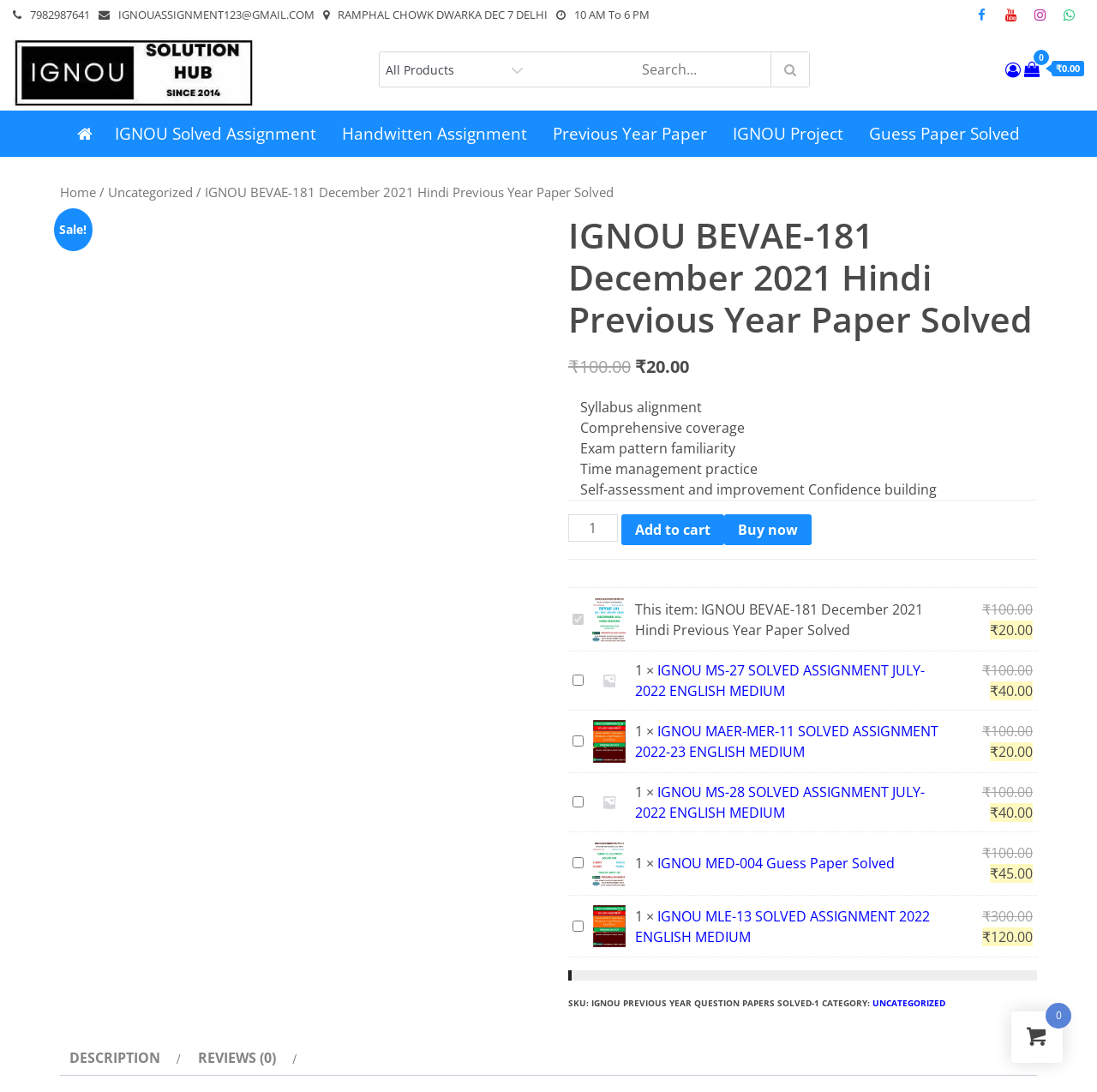What is the purpose of the 'Add to cart' button?
Based on the image content, provide your answer in one word or a short phrase.

To add a product to the cart